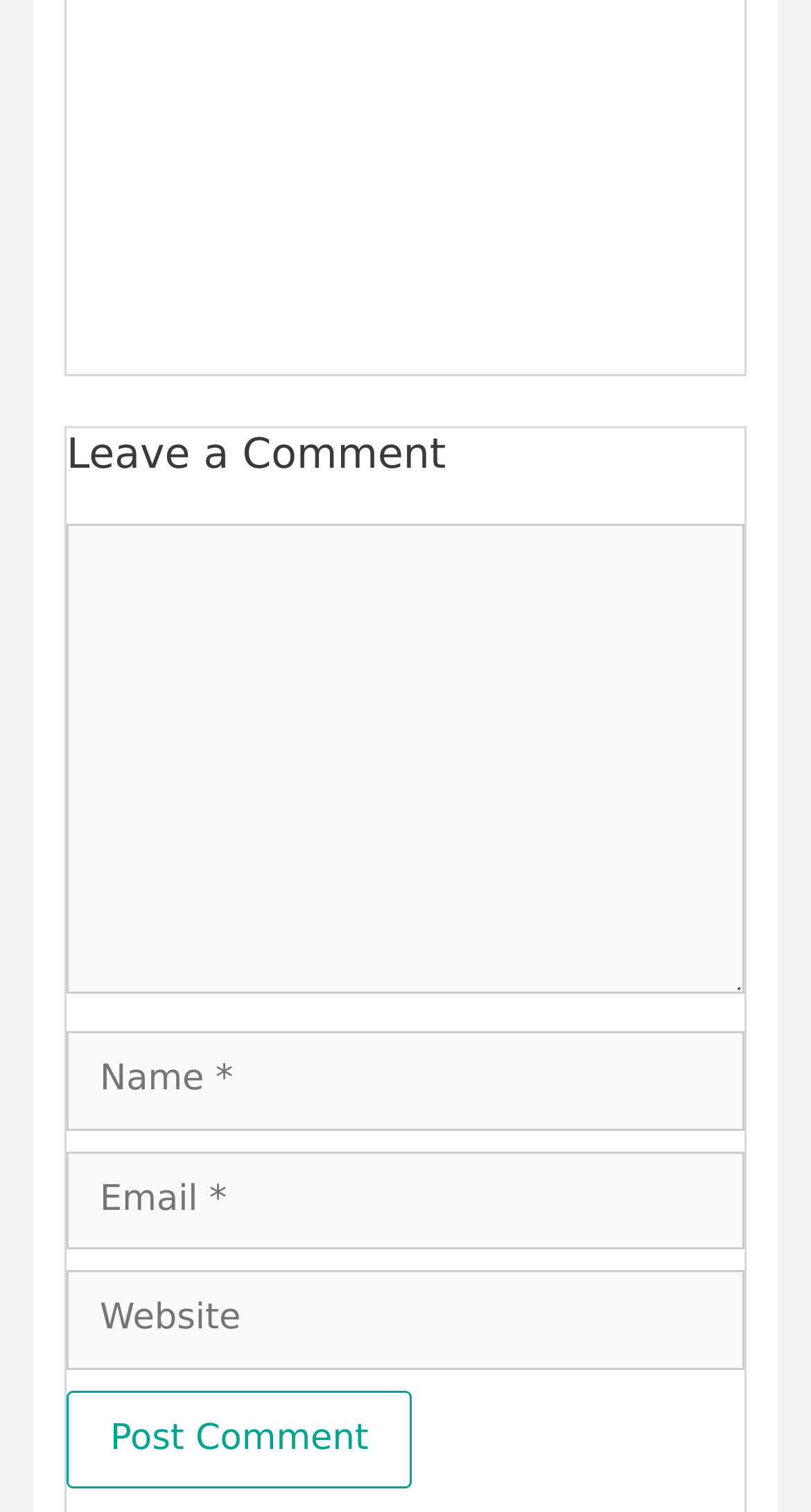Identify the coordinates of the bounding box for the element described below: "Matthew Pinsker". Return the coordinates as four float numbers between 0 and 1: [left, top, right, bottom].

None